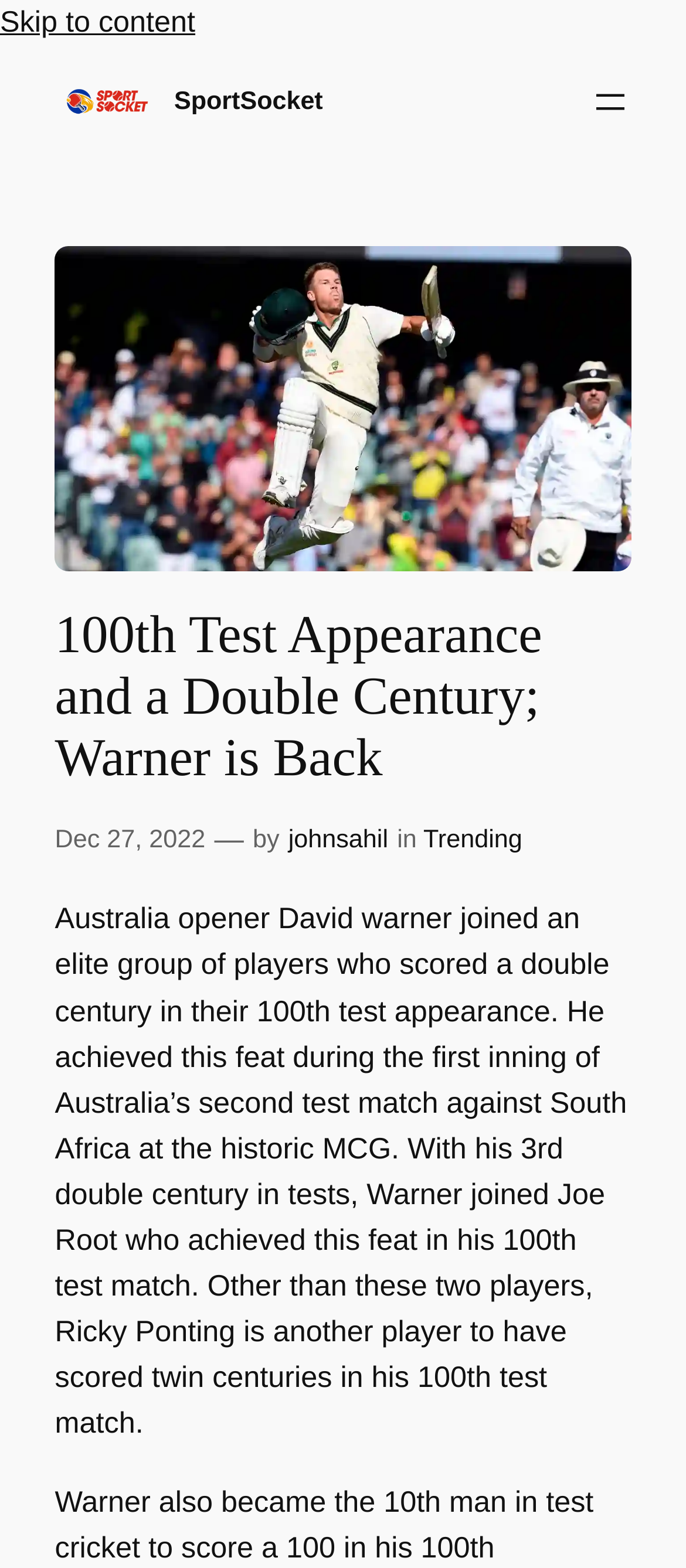Identify and provide the main heading of the webpage.

100th Test Appearance and a Double Century; Warner is Back